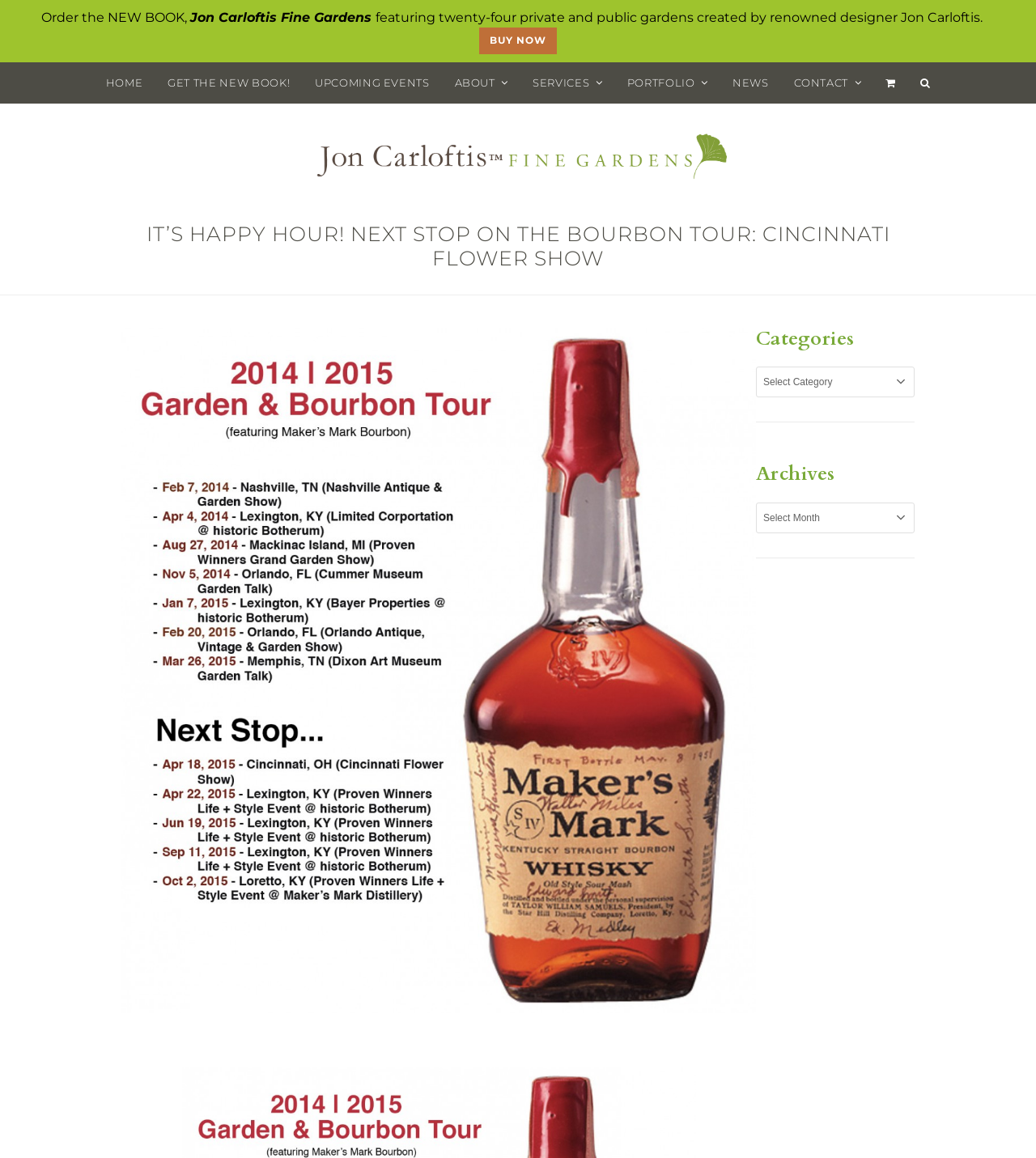How many navigation links are available on the webpage?
Based on the image, answer the question with as much detail as possible.

I counted the number of link elements under the navigation element with the text 'Main menu', which includes links like 'HOME', 'GET THE NEW BOOK!', 'UPCOMING EVENTS', and others, totaling 9 links.